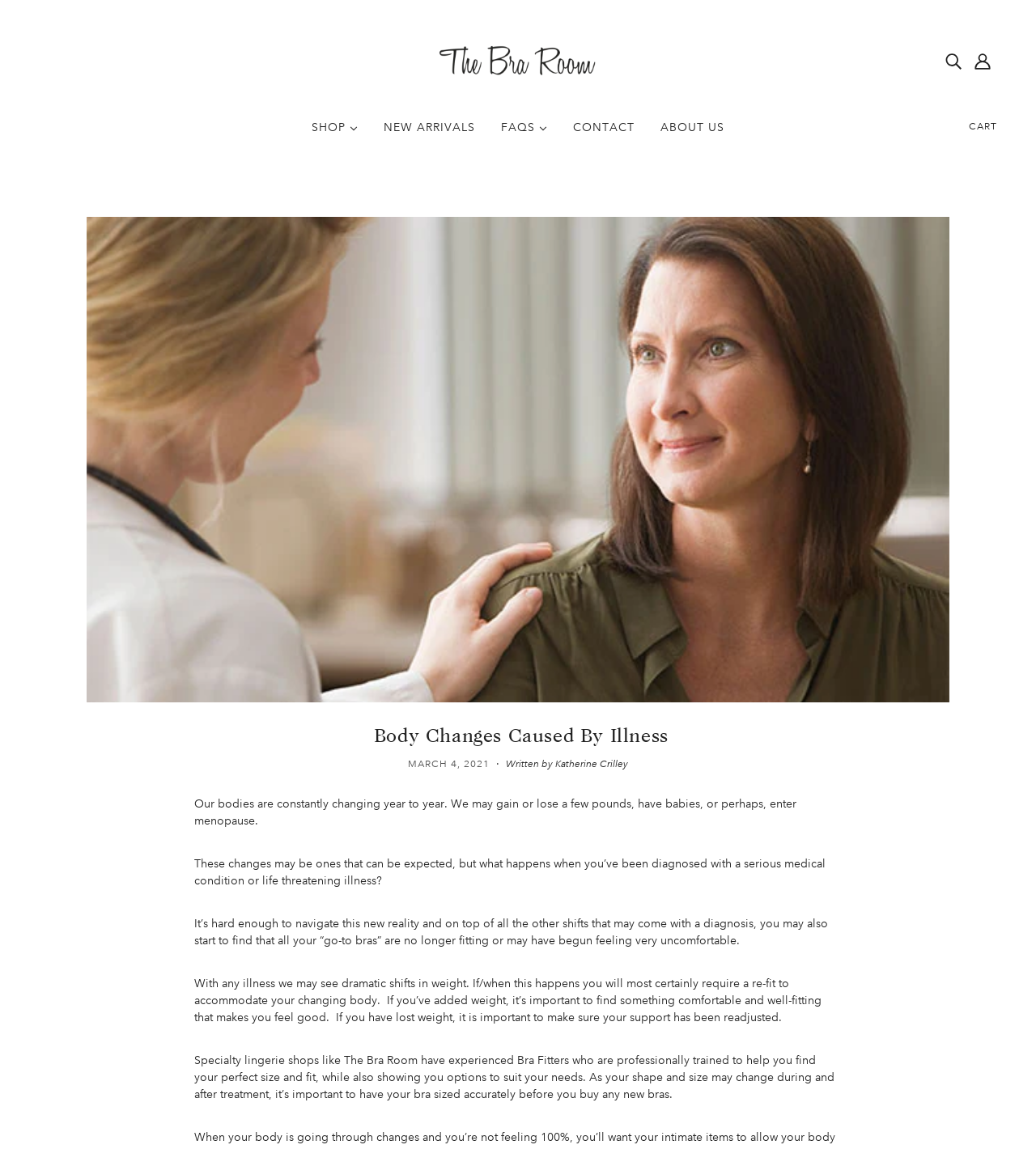Given the following UI element description: "Accessories", find the bounding box coordinates in the webpage screenshot.

[0.301, 0.231, 0.433, 0.252]